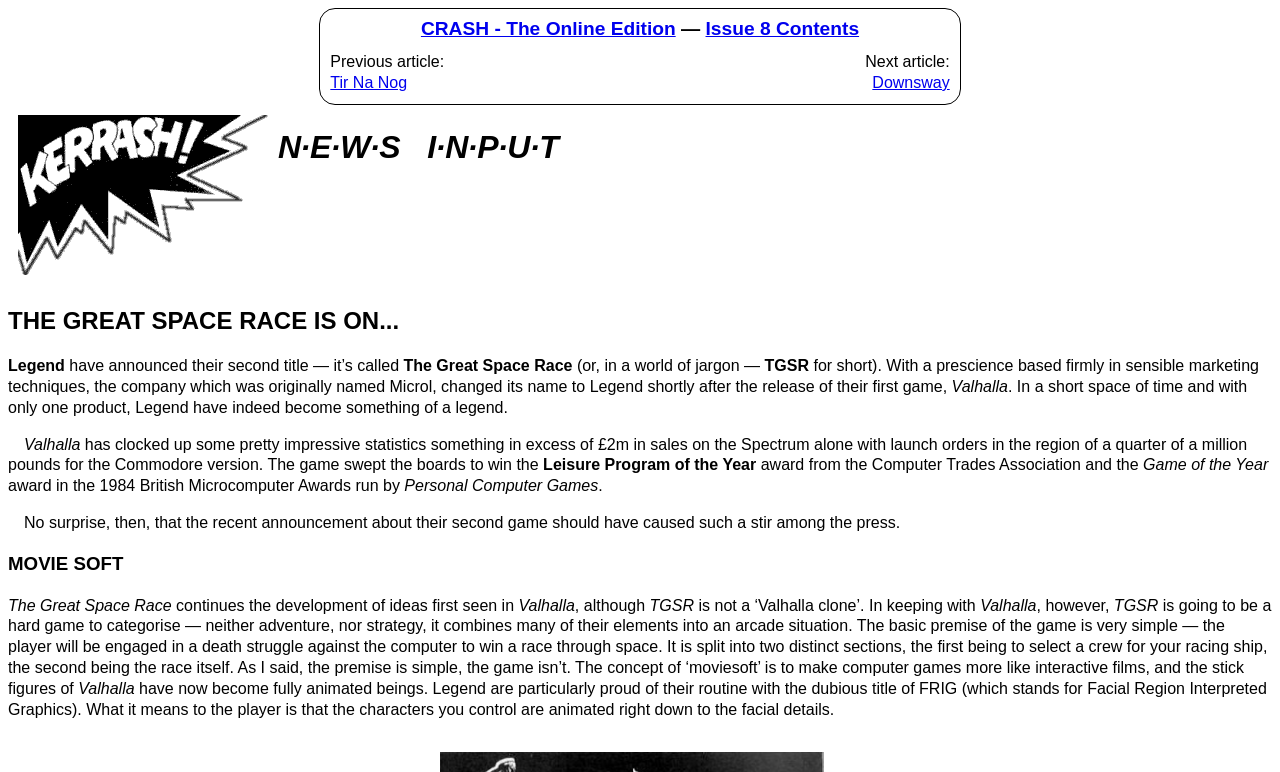What is the purpose of FRIG in The Great Space Race?
Please provide a comprehensive and detailed answer to the question.

The purpose of FRIG in The Great Space Race can be determined by reading the text on the webpage. The text mentions that FRIG stands for Facial Region Interpreted Graphics, which is a routine used to make the characters in the game fully animated, including facial details.